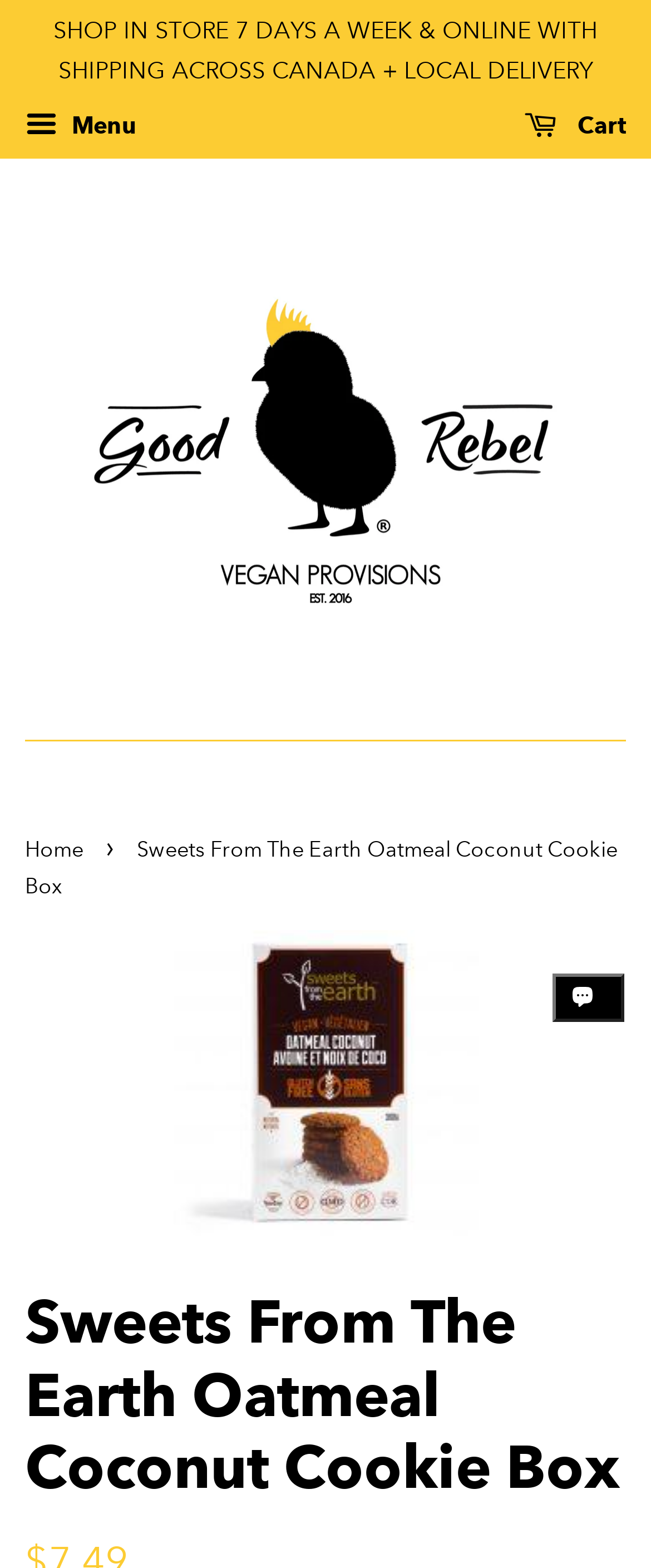Analyze the image and deliver a detailed answer to the question: How can I contact the store?

I found a chat window button which is expanded, suggesting that I can contact the store through this chat window.